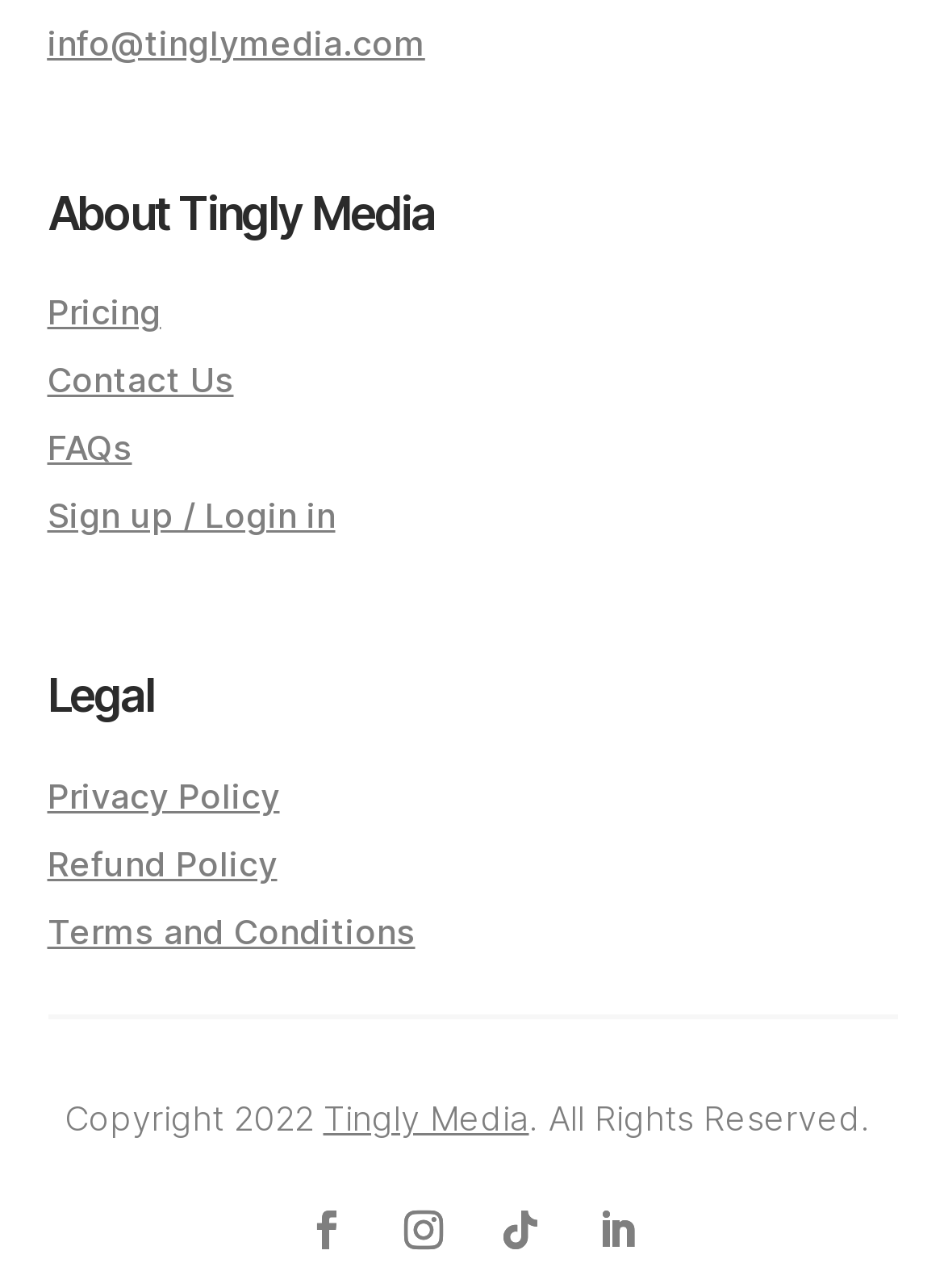Examine the screenshot and answer the question in as much detail as possible: How many links are there in the header?

In the header section, there are five links: 'About Tingly Media', 'Pricing', 'Contact Us', 'FAQs', and 'Sign up / Login in'. These links have bounding box coordinates [0.05, 0.146, 0.95, 0.207], [0.05, 0.226, 0.171, 0.258], [0.05, 0.279, 0.247, 0.311], [0.05, 0.332, 0.14, 0.363], and [0.05, 0.384, 0.355, 0.416] respectively.